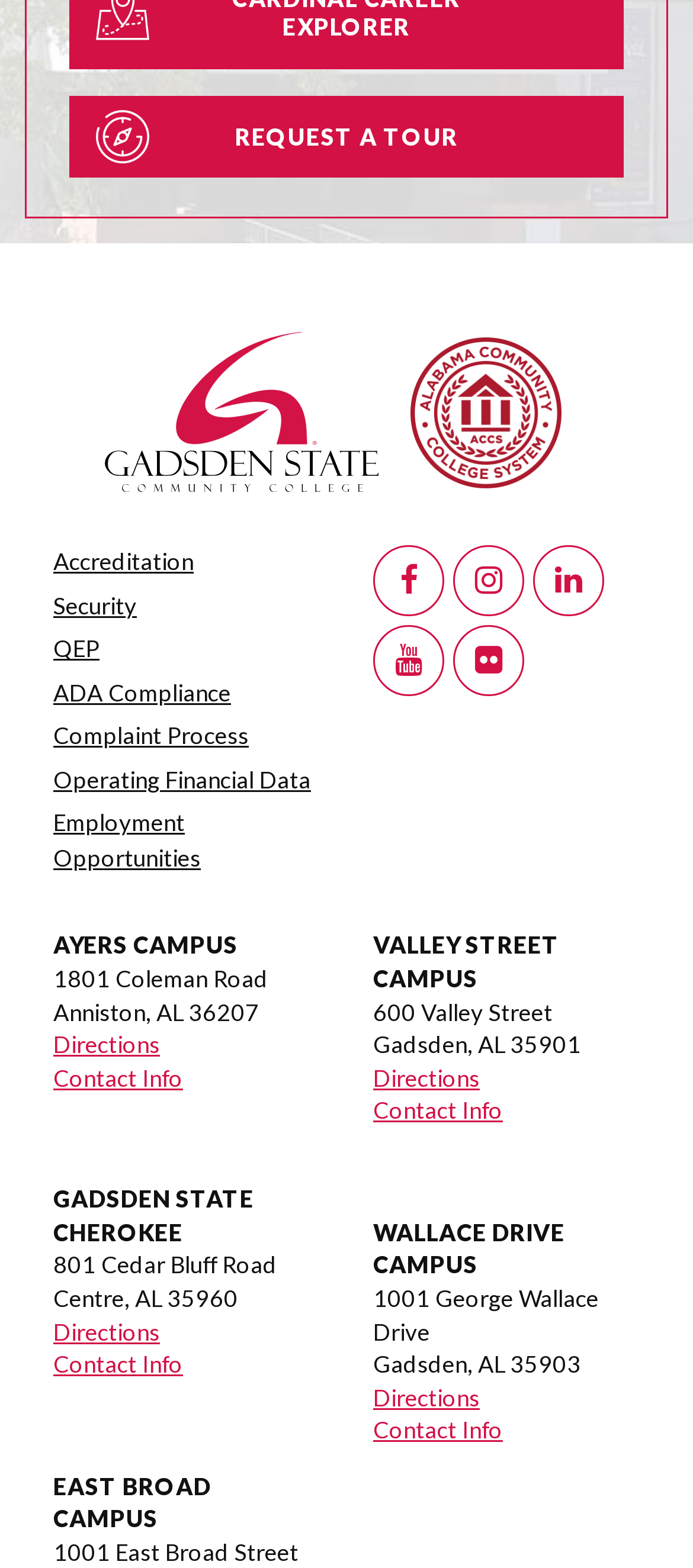Determine the bounding box coordinates for the area that should be clicked to carry out the following instruction: "Request a tour".

[0.177, 0.066, 0.823, 0.108]